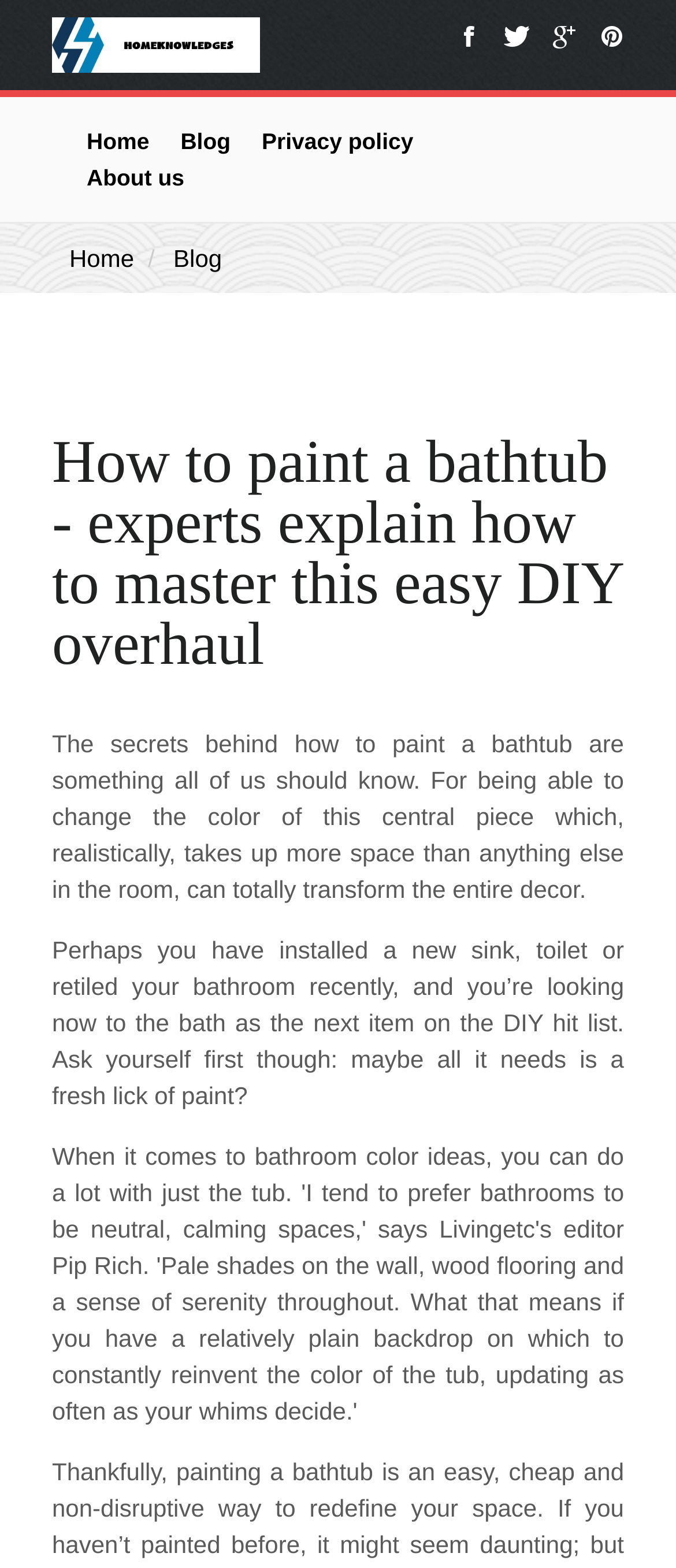What might be the next DIY project after painting a bathtub?
Analyze the image and provide a thorough answer to the question.

The static text element mentions that the user might have installed a new sink, toilet, or retiled the bathroom recently, implying that these could be potential next DIY projects after painting a bathtub.